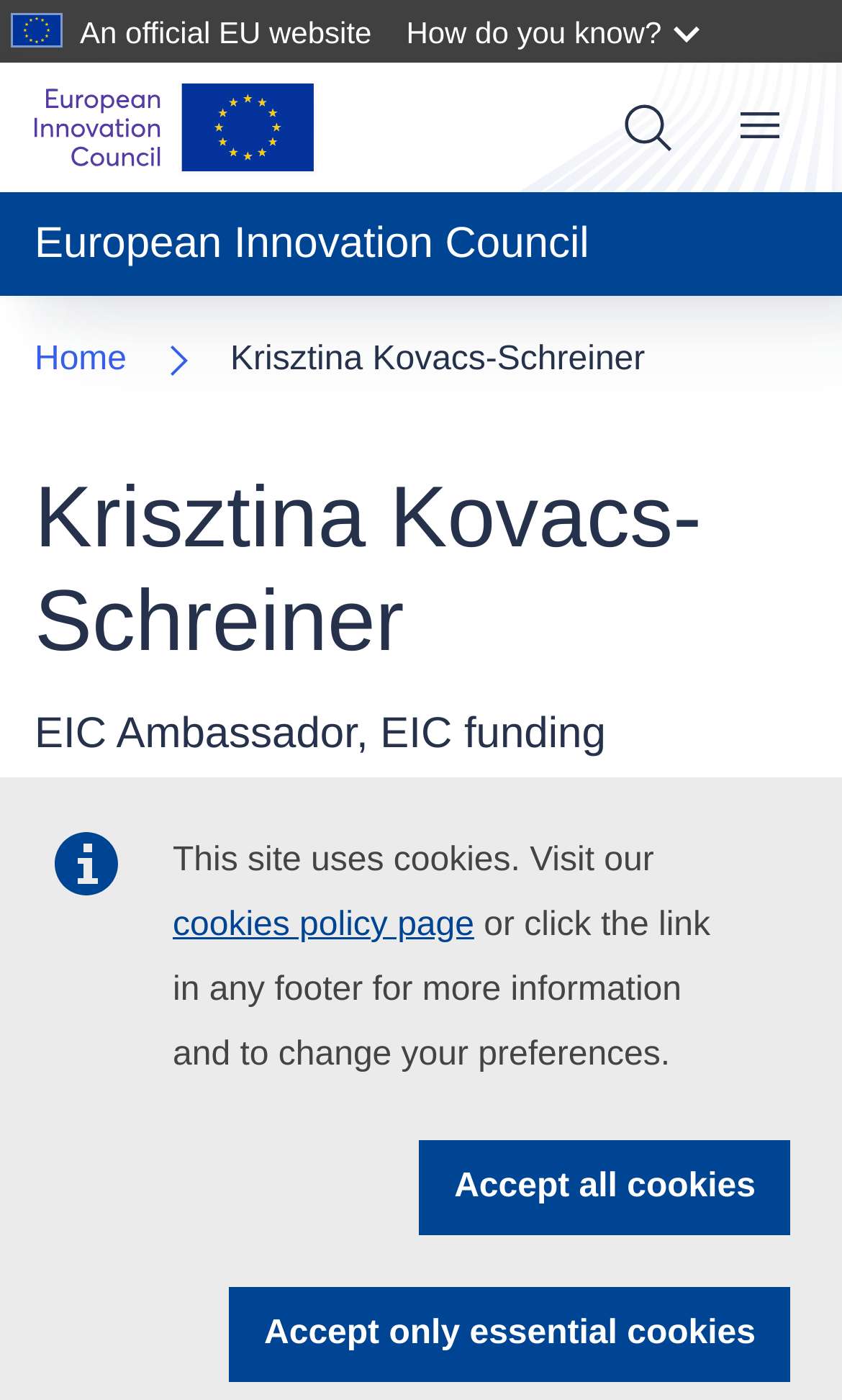Offer an in-depth caption of the entire webpage.

The webpage is about Krisztina Kovacs-Schreiner, the CEO of Lixea. At the top of the page, there is a notification about cookies, which includes a link to the cookies policy page and two buttons to accept cookies. Below this notification, there is a link to skip to the main content.

On the top-left corner, there is an official EU website logo and a link to the Home page of the European Innovation Council. Next to it, there is a search bar with a search button. On the top-right corner, there is a site navigation menu with a link to the menu.

Below the navigation menu, there is a section that displays the current location, indicating that the user is on the Krisztina Kovacs-Schreiner page. This section includes a link to the Home page.

The main content of the page is divided into sections. The first section has a heading with the name "Krisztina Kovacs-Schreiner" and a subheading that describes her as an EIC Ambassador and EIC funding beneficiary. There is no image of Krisztina Kovacs-Schreiner on the page, but there is a logo of the European Innovation Council at the top.